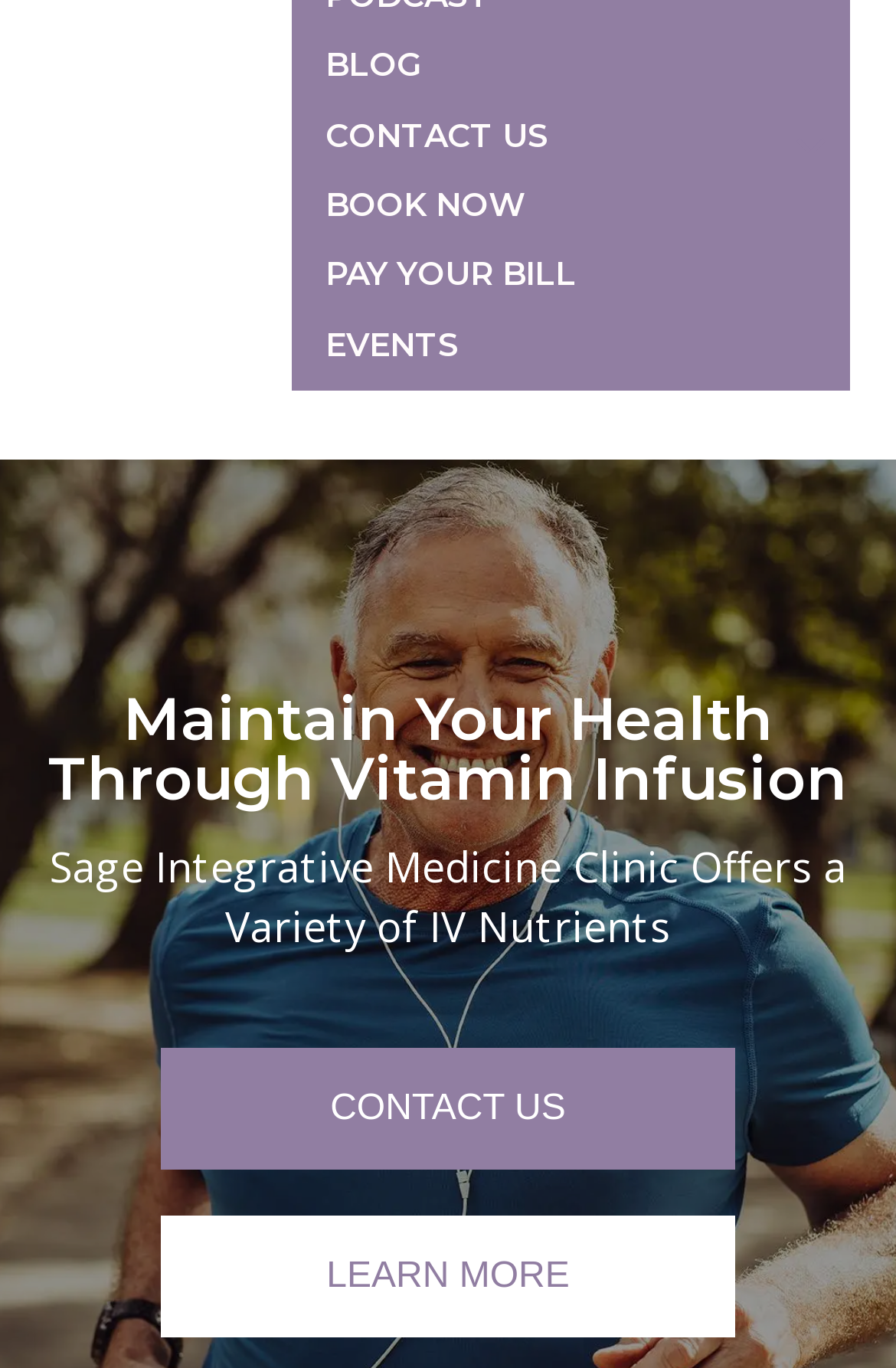Find the bounding box of the web element that fits this description: "Contact Us".

[0.179, 0.766, 0.821, 0.855]